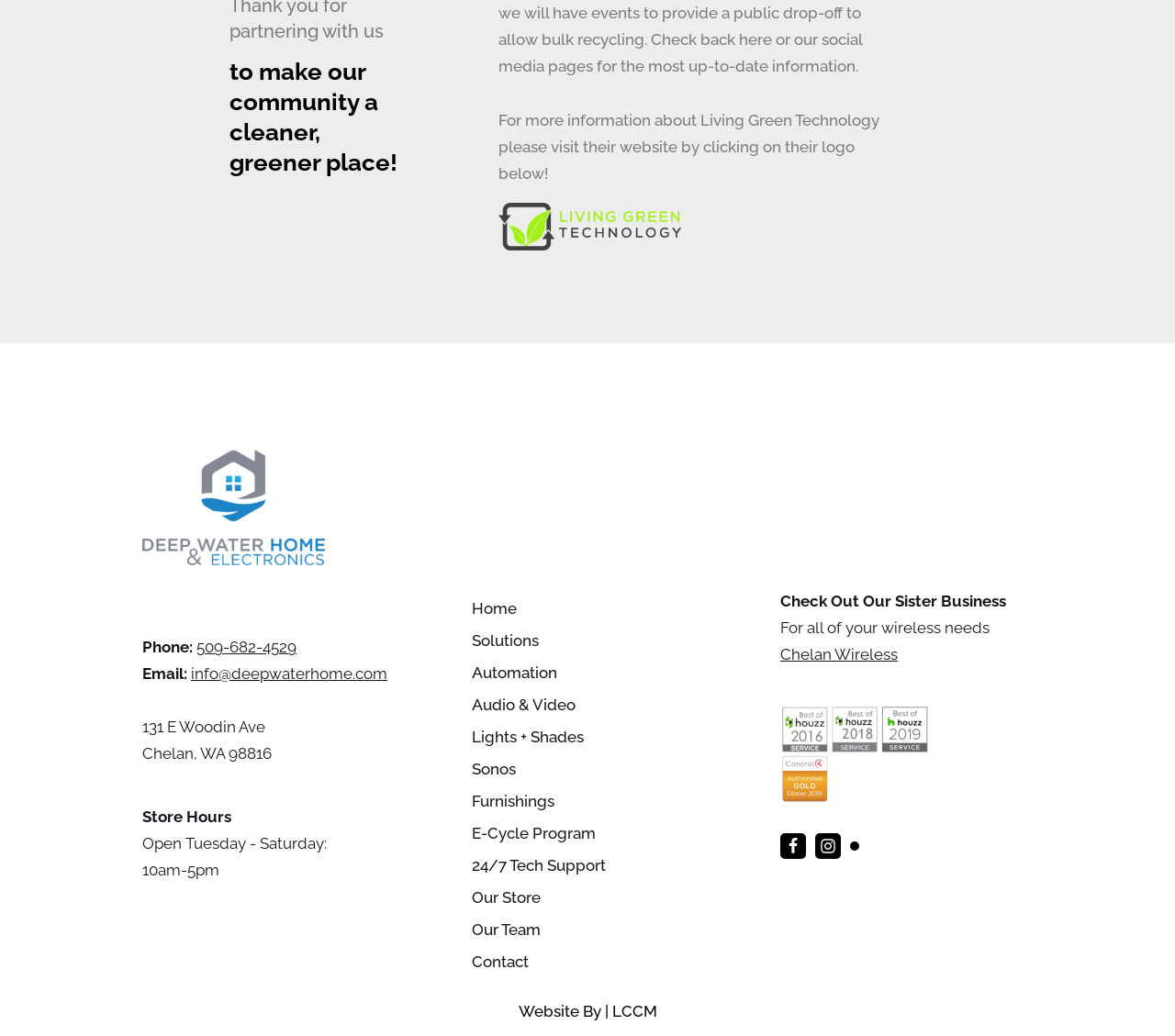Specify the bounding box coordinates of the region I need to click to perform the following instruction: "Follow on social media". The coordinates must be four float numbers in the range of 0 to 1, i.e., [left, top, right, bottom].

None